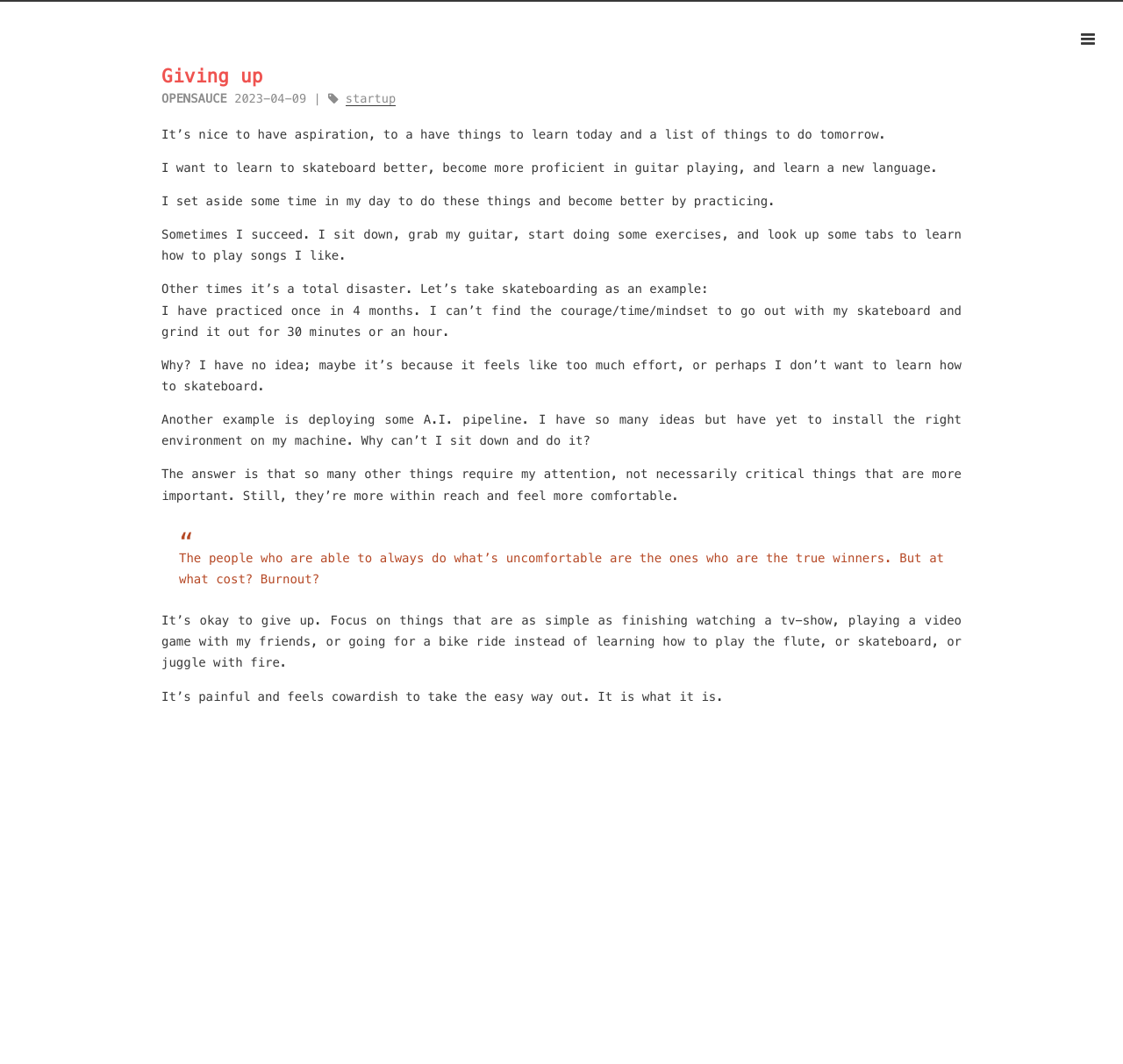Please answer the following question using a single word or phrase: 
What is the author's attitude towards giving up?

it's okay